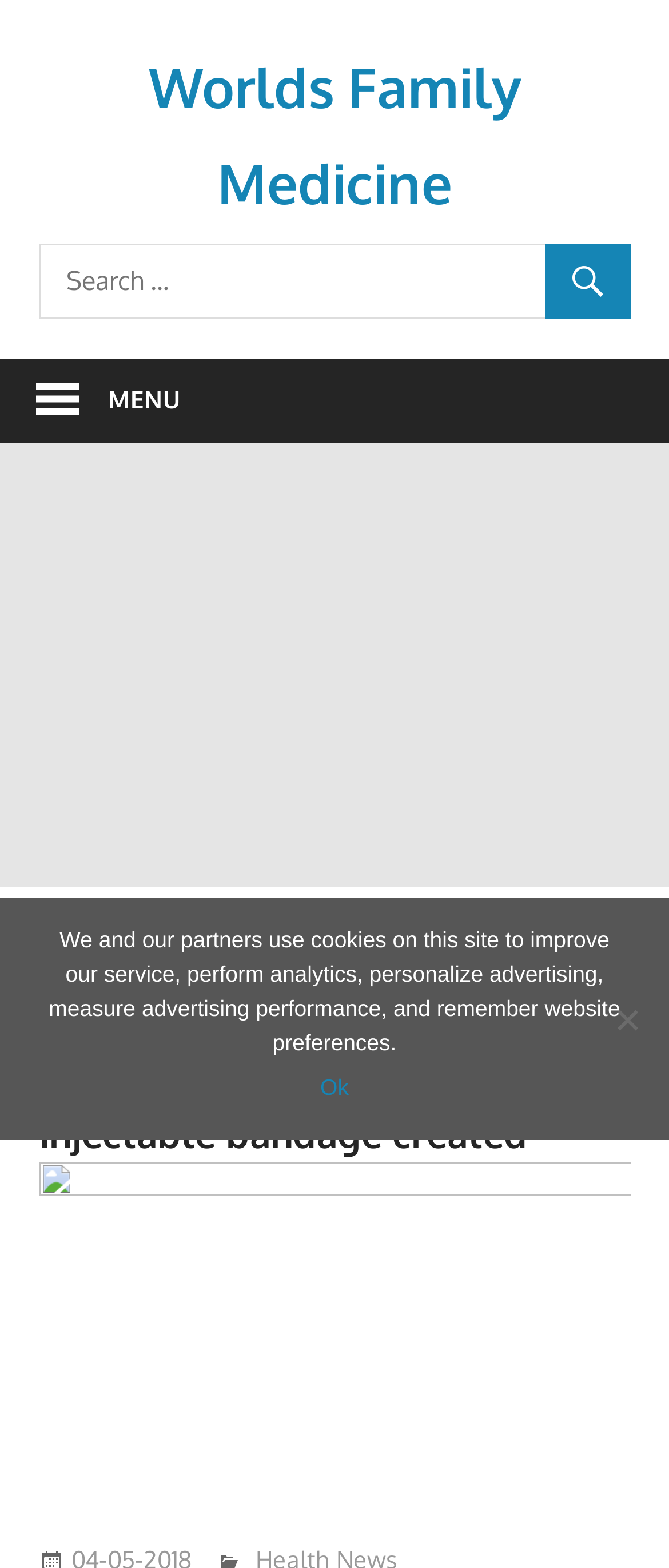Determine the bounding box coordinates for the UI element described. Format the coordinates as (top-left x, top-left y, bottom-right x, bottom-right y) and ensure all values are between 0 and 1. Element description: Ok

[0.479, 0.683, 0.521, 0.705]